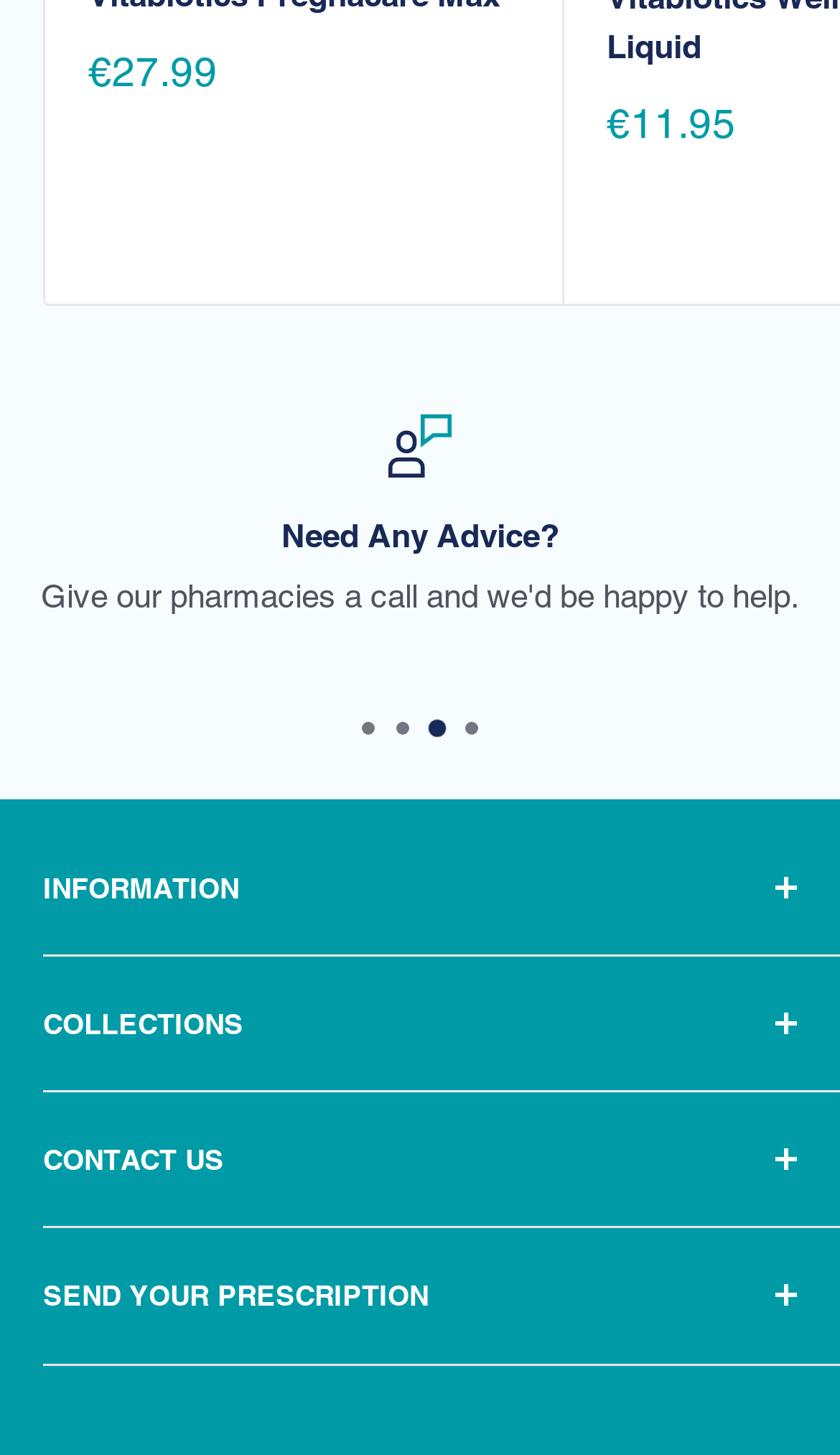Indicate the bounding box coordinates of the clickable region to achieve the following instruction: "Click the 'INFORMATION' button."

[0.051, 0.565, 0.949, 0.657]